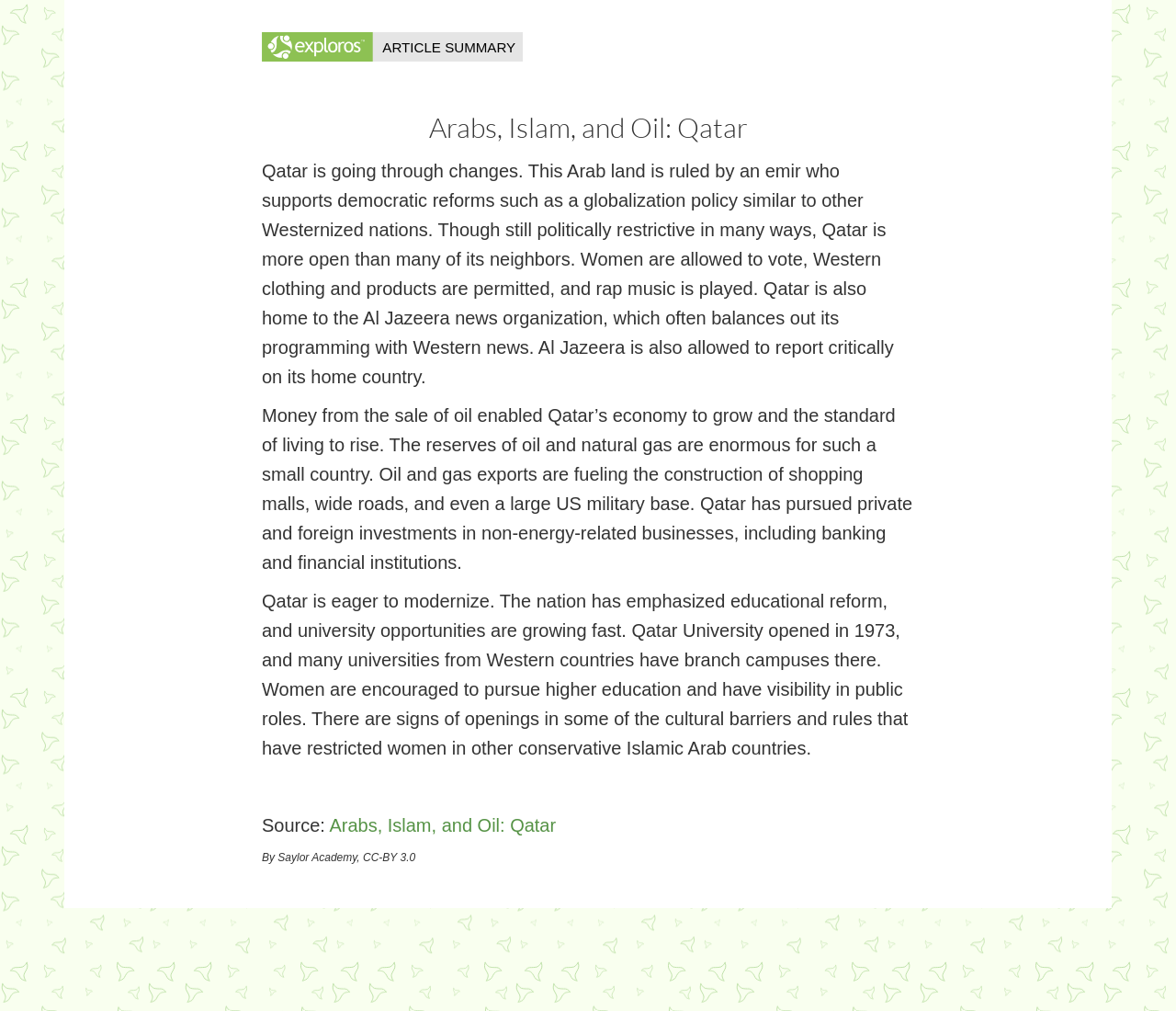What is the year when Qatar University was opened?
Based on the visual information, provide a detailed and comprehensive answer.

The answer can be found in the StaticText element with the text 'Qatar is eager to modernize...'. The text mentions that Qatar University opened in 1973.